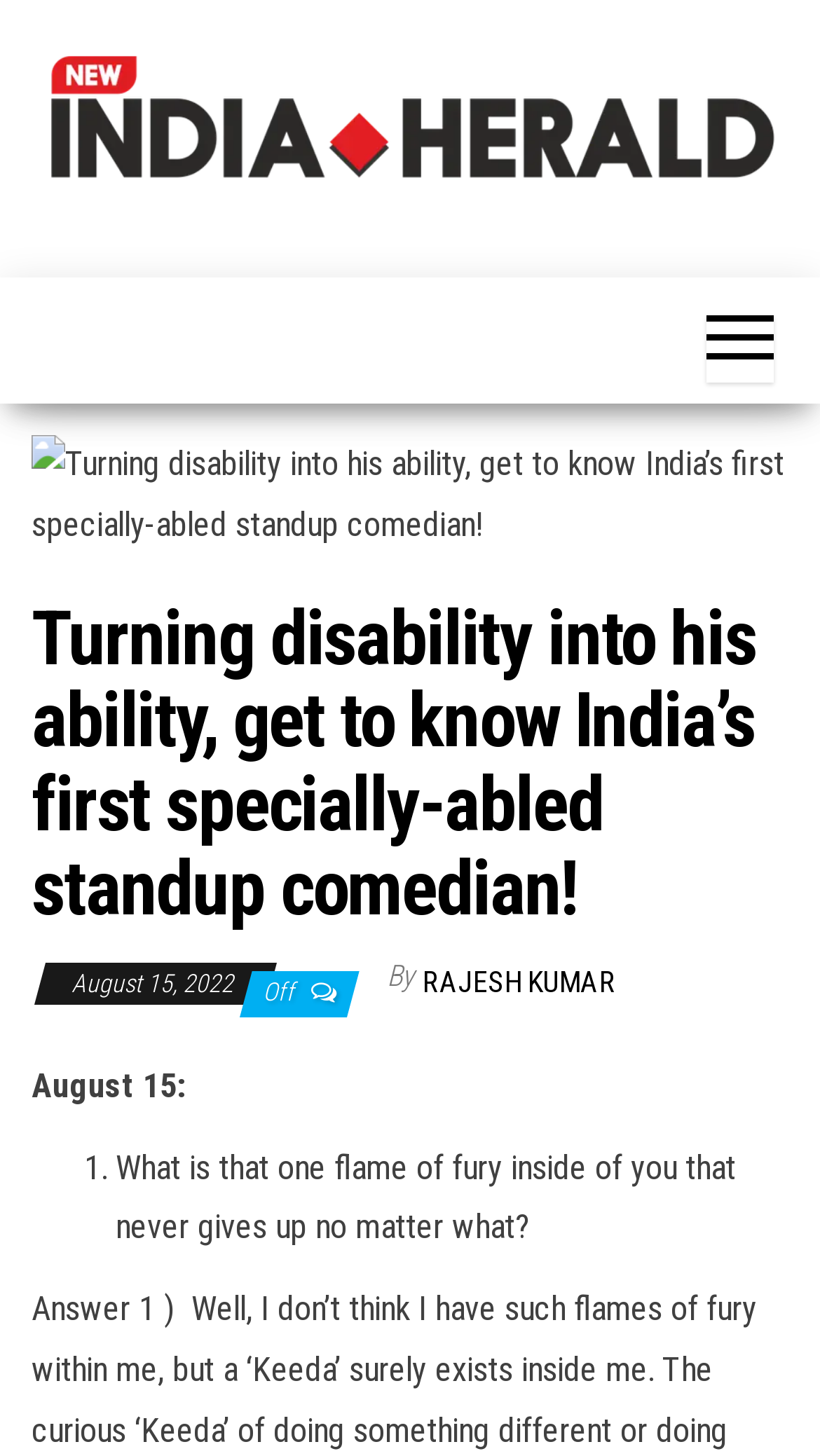What is the principal heading displayed on the webpage?

Turning disability into his ability, get to know India’s first specially-abled standup comedian!